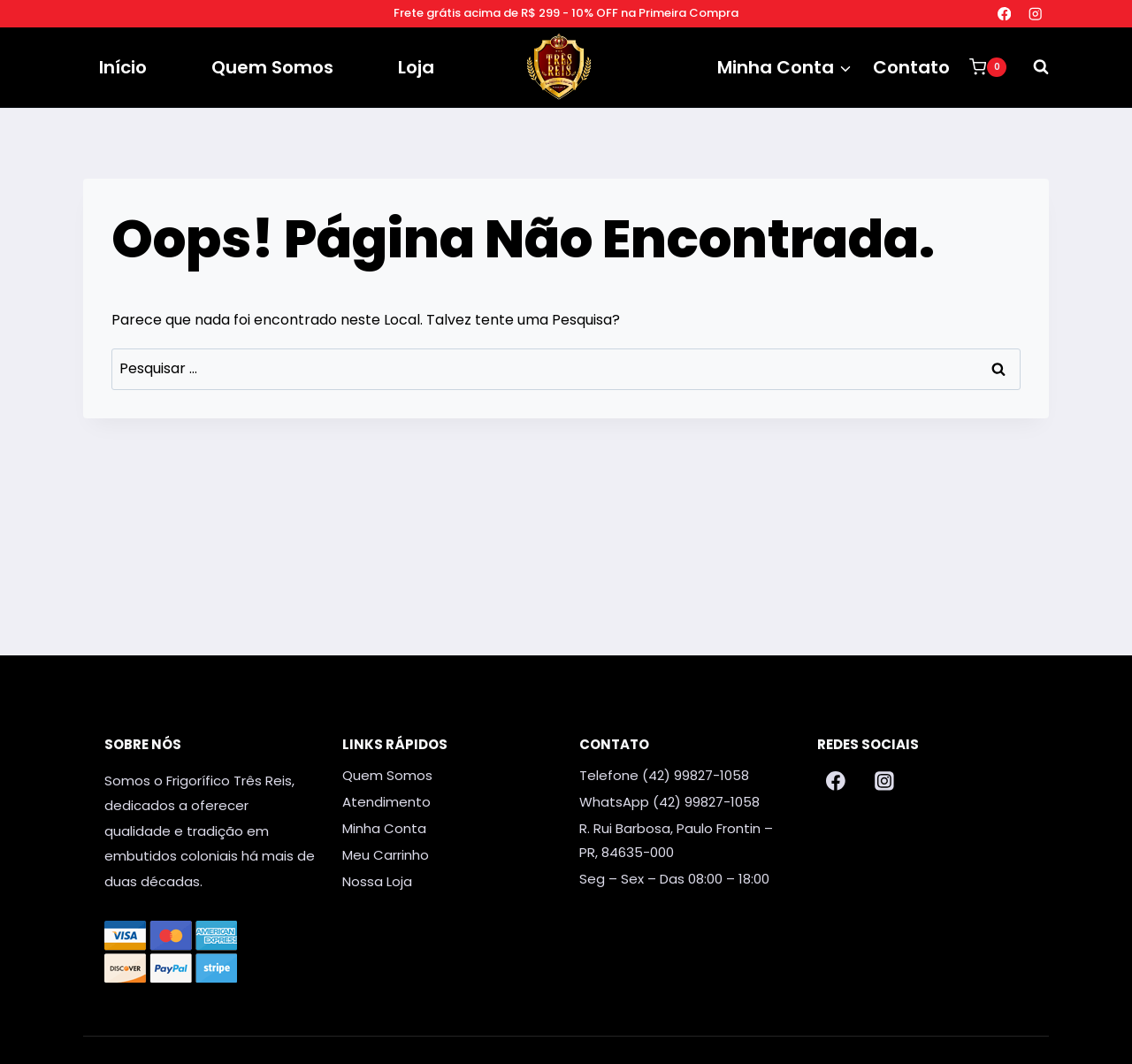Please determine the bounding box coordinates of the element's region to click for the following instruction: "Contact us".

[0.762, 0.036, 0.848, 0.09]